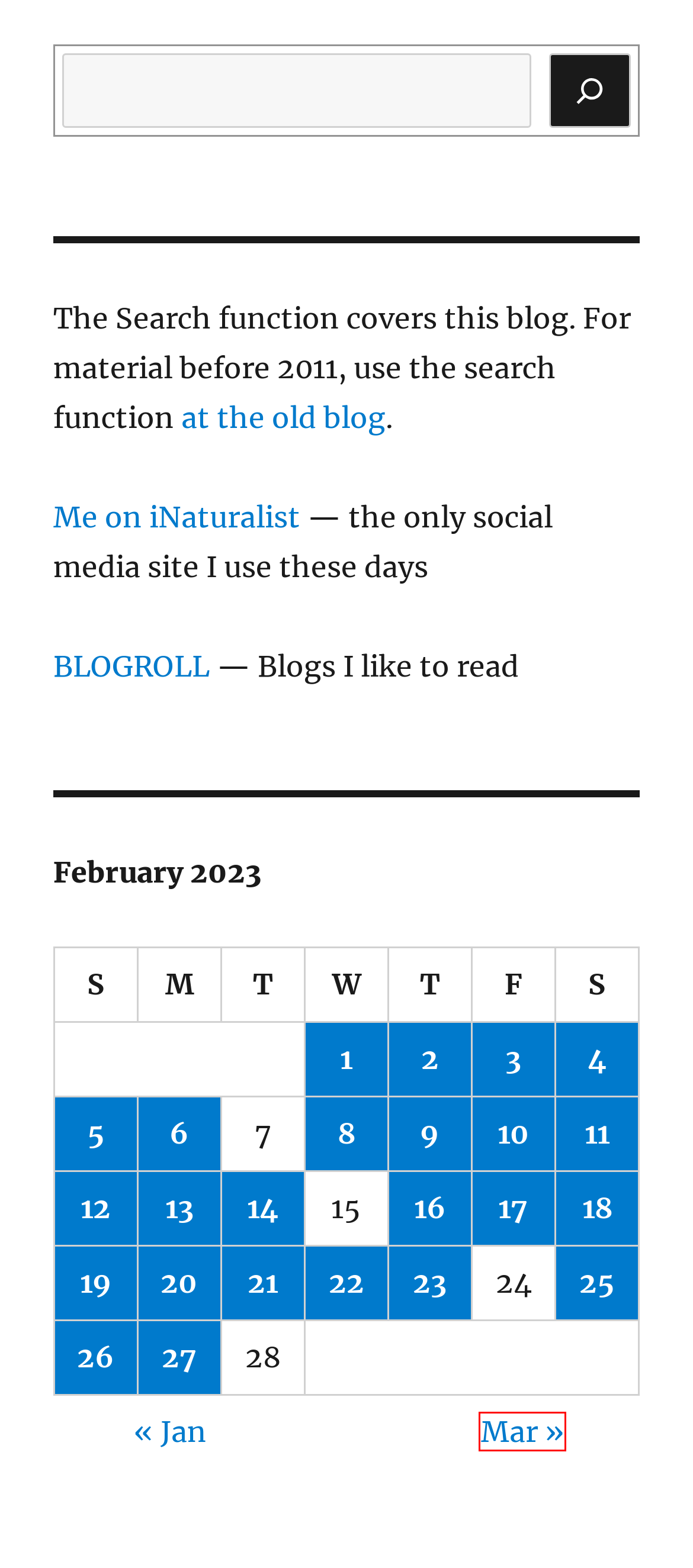You have been given a screenshot of a webpage, where a red bounding box surrounds a UI element. Identify the best matching webpage description for the page that loads after the element in the bounding box is clicked. Options include:
A. February 16, 2023 – Yet Another Unitarian Universalist
B. February 3, 2023 – Yet Another Unitarian Universalist
C. February 1, 2023 – Yet Another Unitarian Universalist
D. March 2023 – Yet Another Unitarian Universalist
E. February 11, 2023 – Yet Another Unitarian Universalist
F. February 23, 2023 – Yet Another Unitarian Universalist
G. February 12, 2023 – Yet Another Unitarian Universalist
H. February 20, 2023 – Yet Another Unitarian Universalist

D